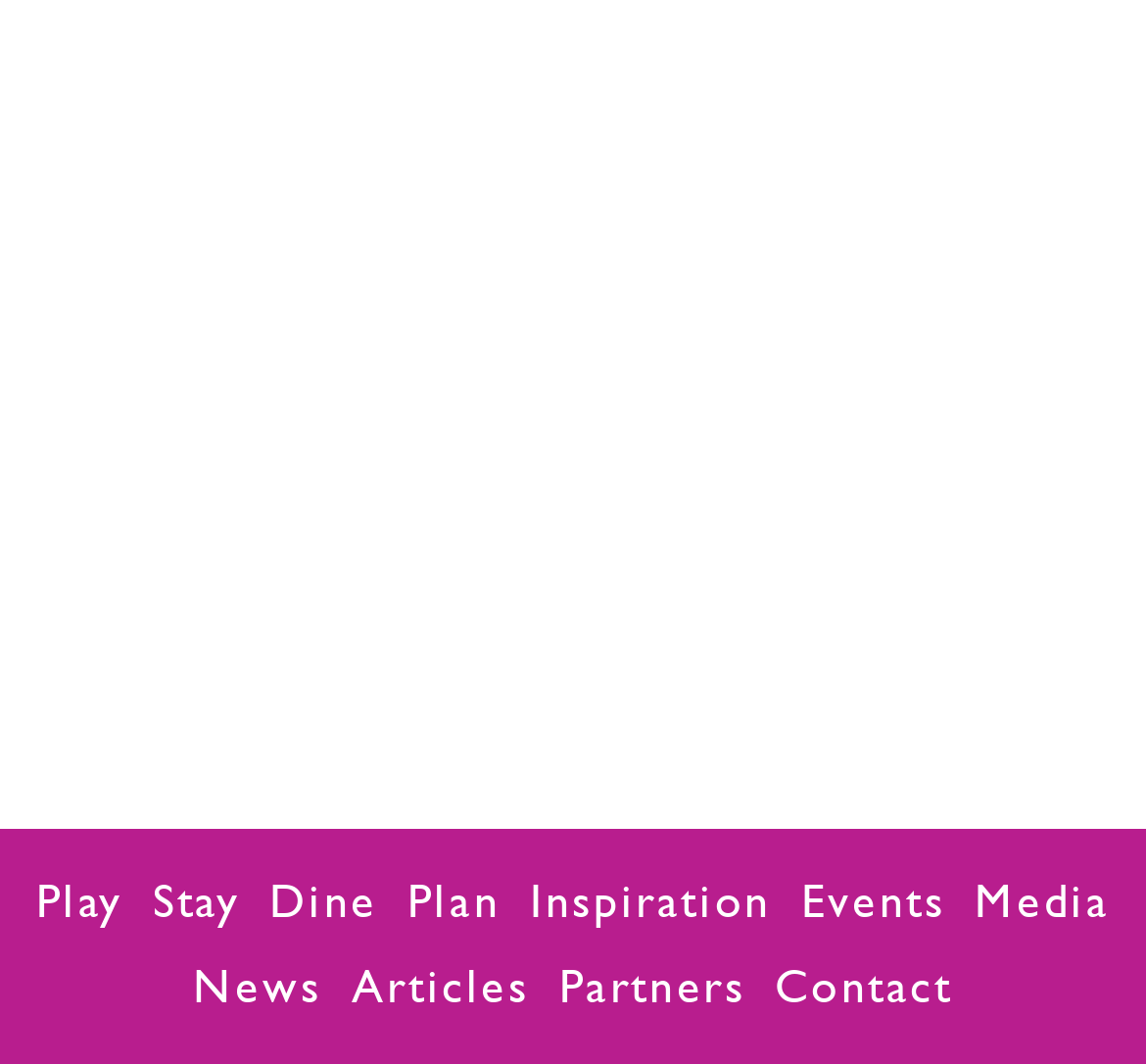Determine the bounding box coordinates of the UI element described below. Use the format (top-left x, top-left y, bottom-right x, bottom-right y) with floating point numbers between 0 and 1: Play

[0.031, 0.809, 0.108, 0.889]